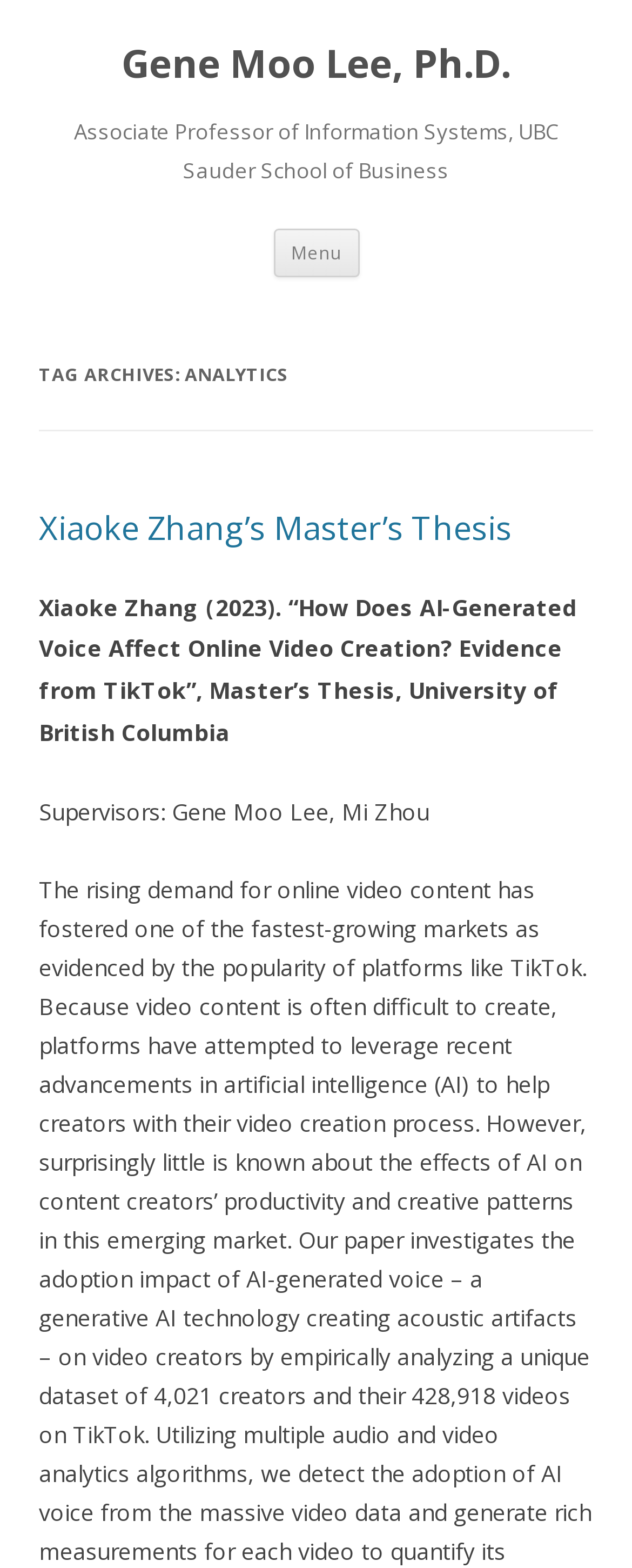Please find and generate the text of the main heading on the webpage.

Gene Moo Lee, Ph.D.